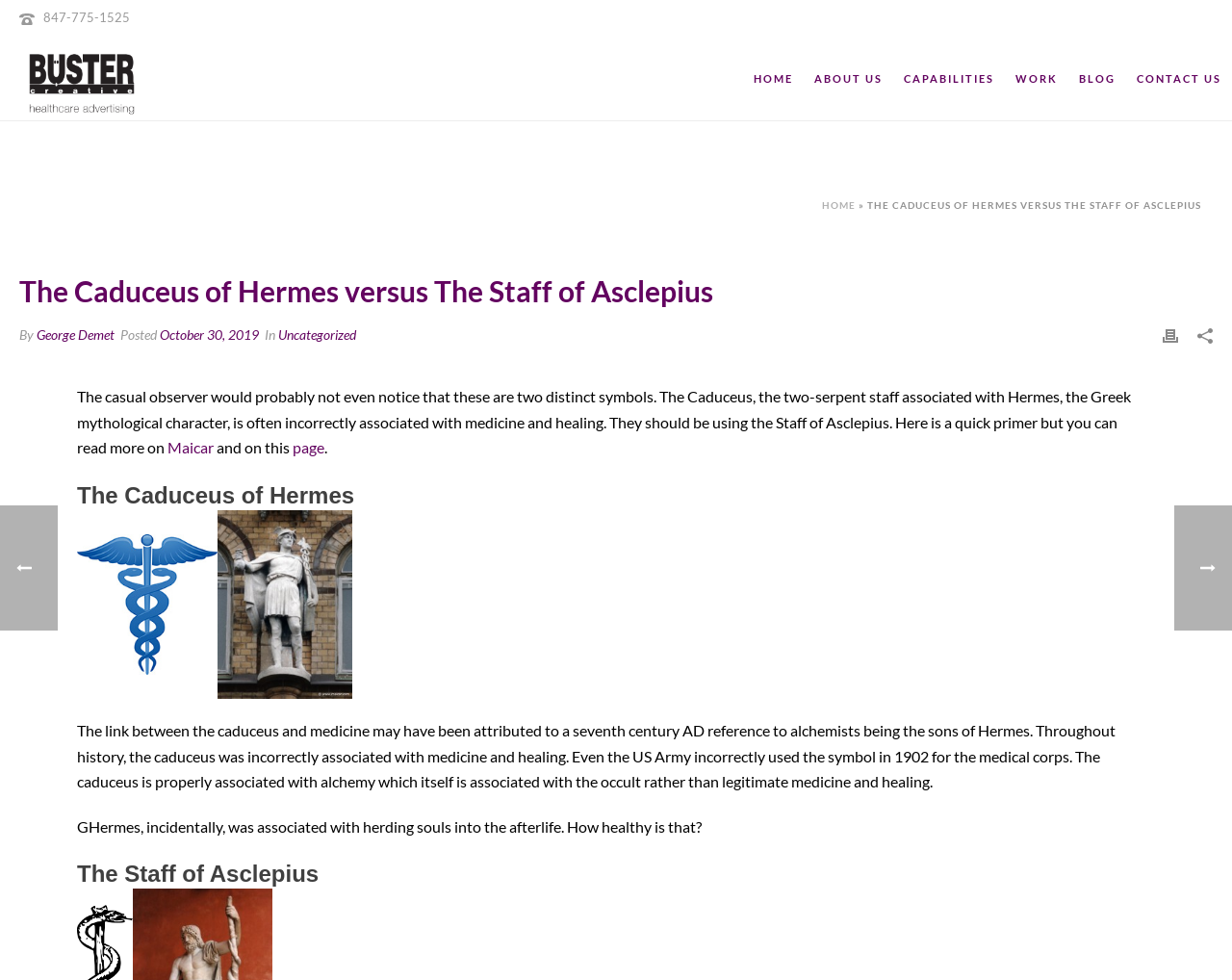Please respond to the question with a concise word or phrase:
What is the phone number on the top right?

847-775-1525